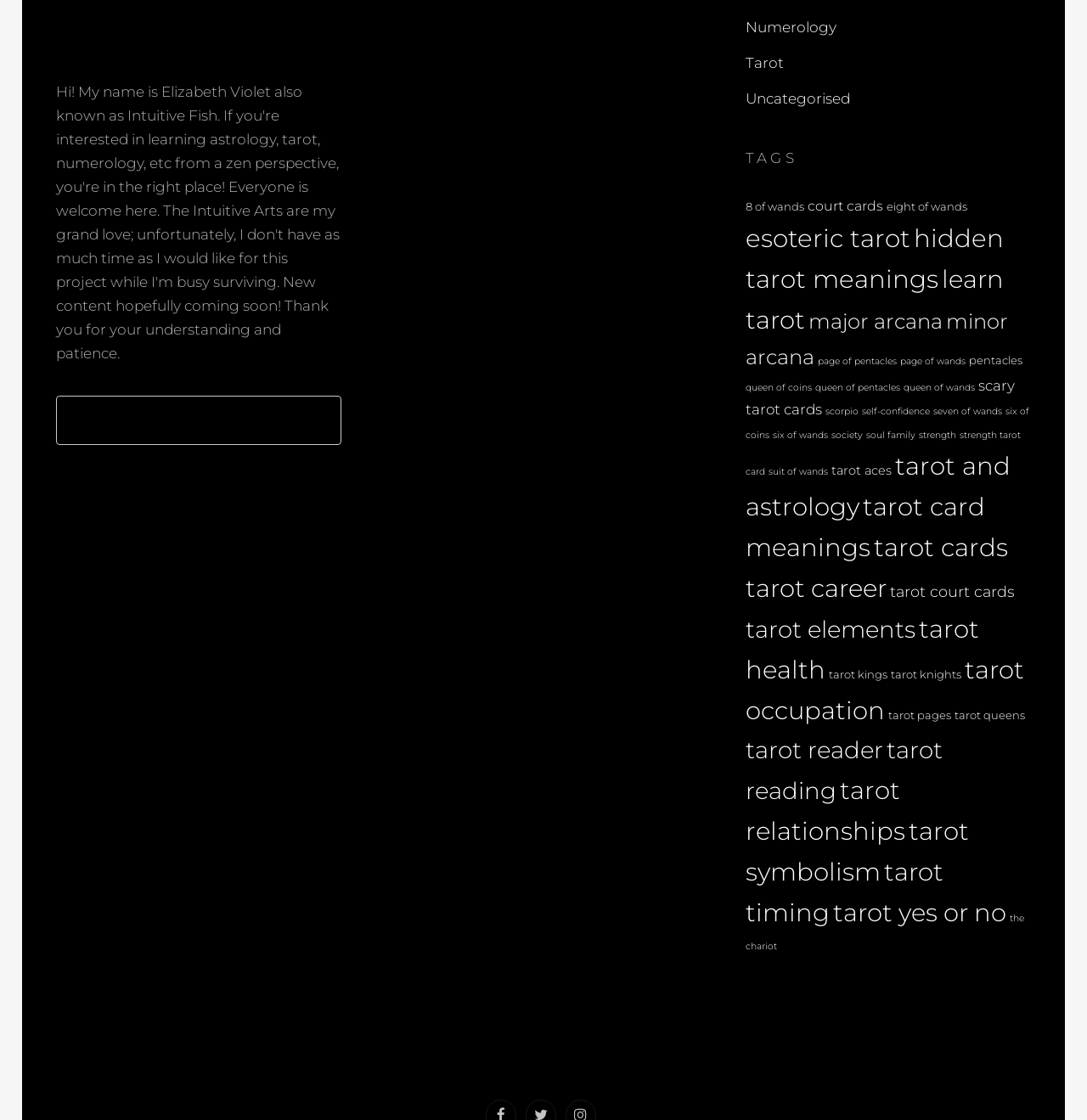What is the name of the tarot card with a single item?
Please answer the question with a detailed and comprehensive explanation.

The link 'page of pentacles' has a description '(1 item)' next to it, indicating that it is a tarot card with a single item.